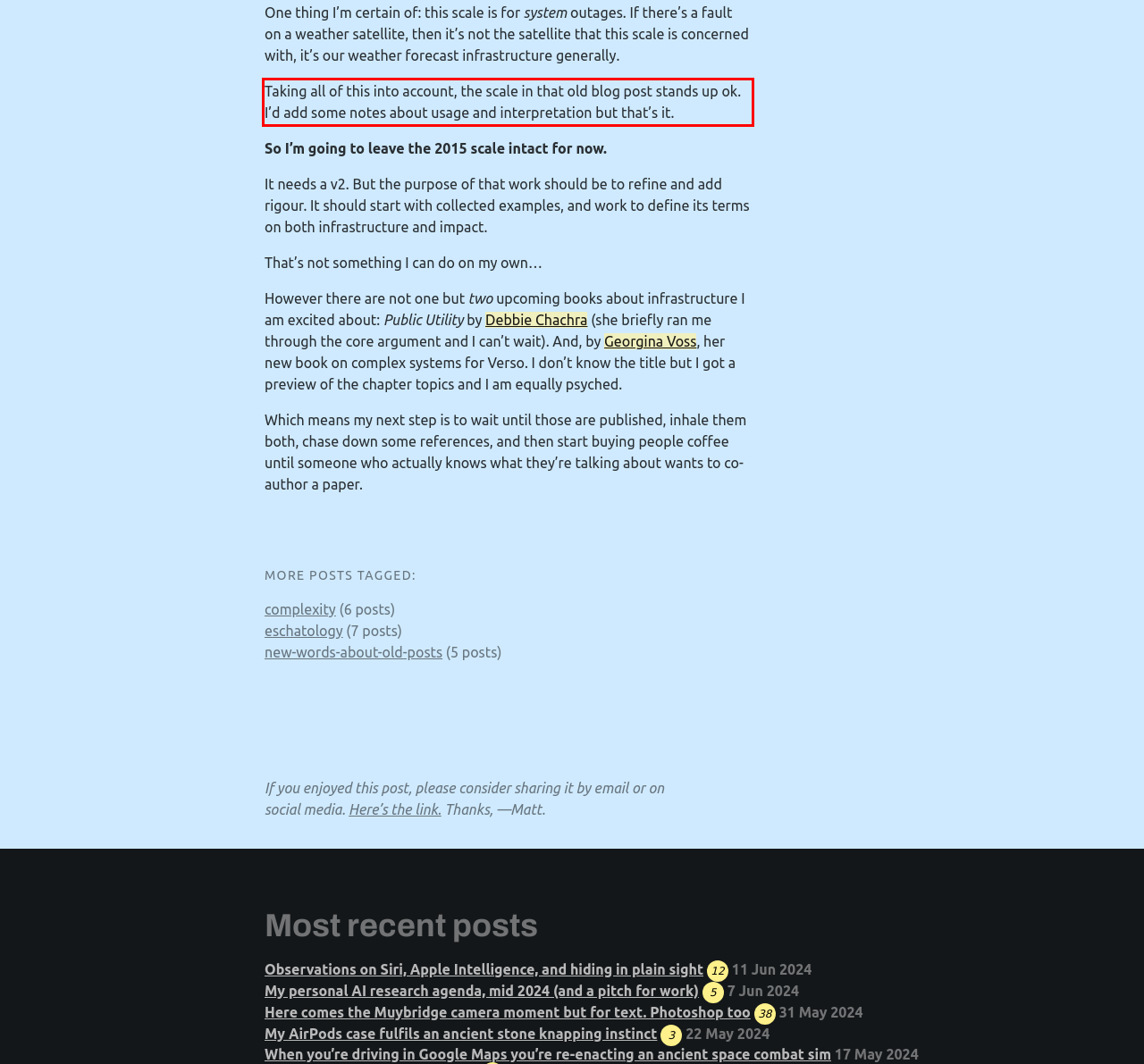Identify and transcribe the text content enclosed by the red bounding box in the given screenshot.

Taking all of this into account, the scale in that old blog post stands up ok. I’d add some notes about usage and interpretation but that’s it.